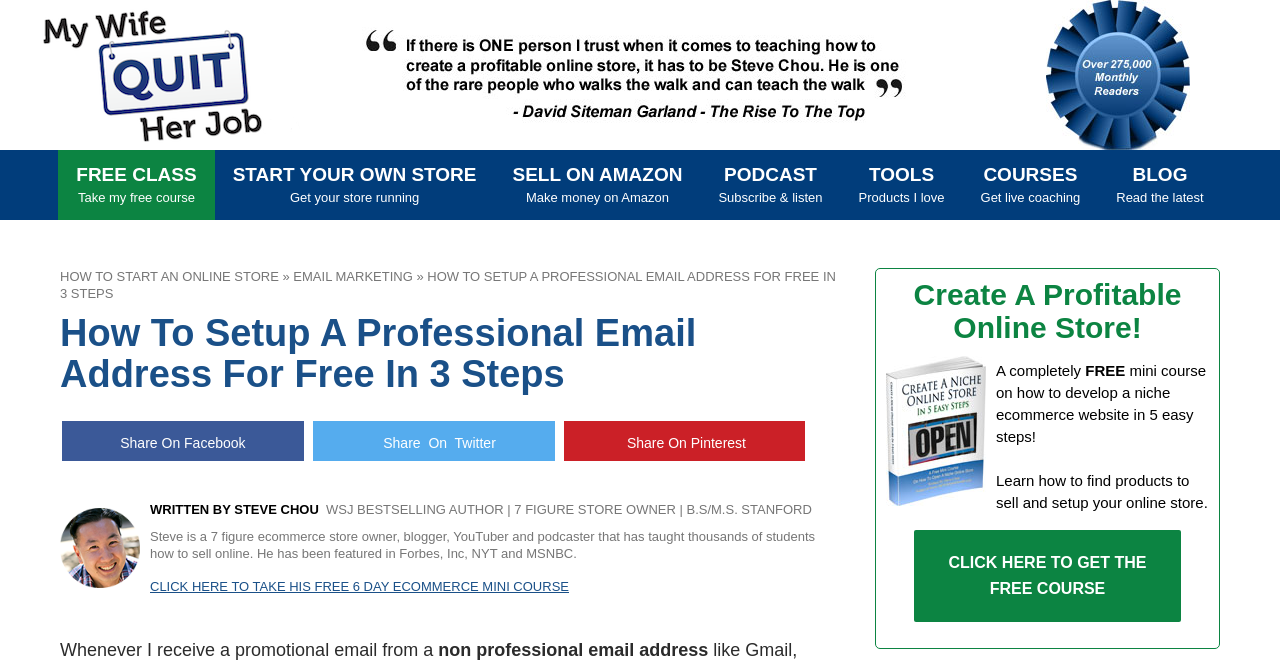Determine and generate the text content of the webpage's headline.

How To Setup A Professional Email Address For Free In 3 Steps